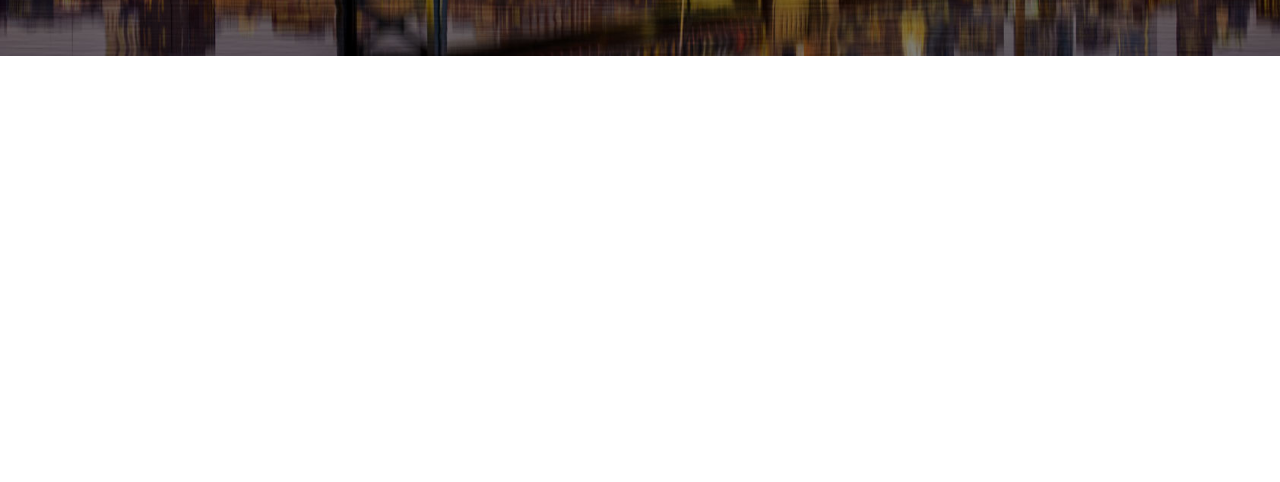Provide a thorough and detailed response to the question by examining the image: 
How many social media links are present on the webpage?

There are four social media links present on the webpage, which are represented by icons with OCR text '', '', '', and '', respectively, with bounding boxes [0.403, 0.322, 0.446, 0.438], [0.454, 0.322, 0.498, 0.438], [0.506, 0.322, 0.55, 0.438], and [0.557, 0.322, 0.601, 0.438].